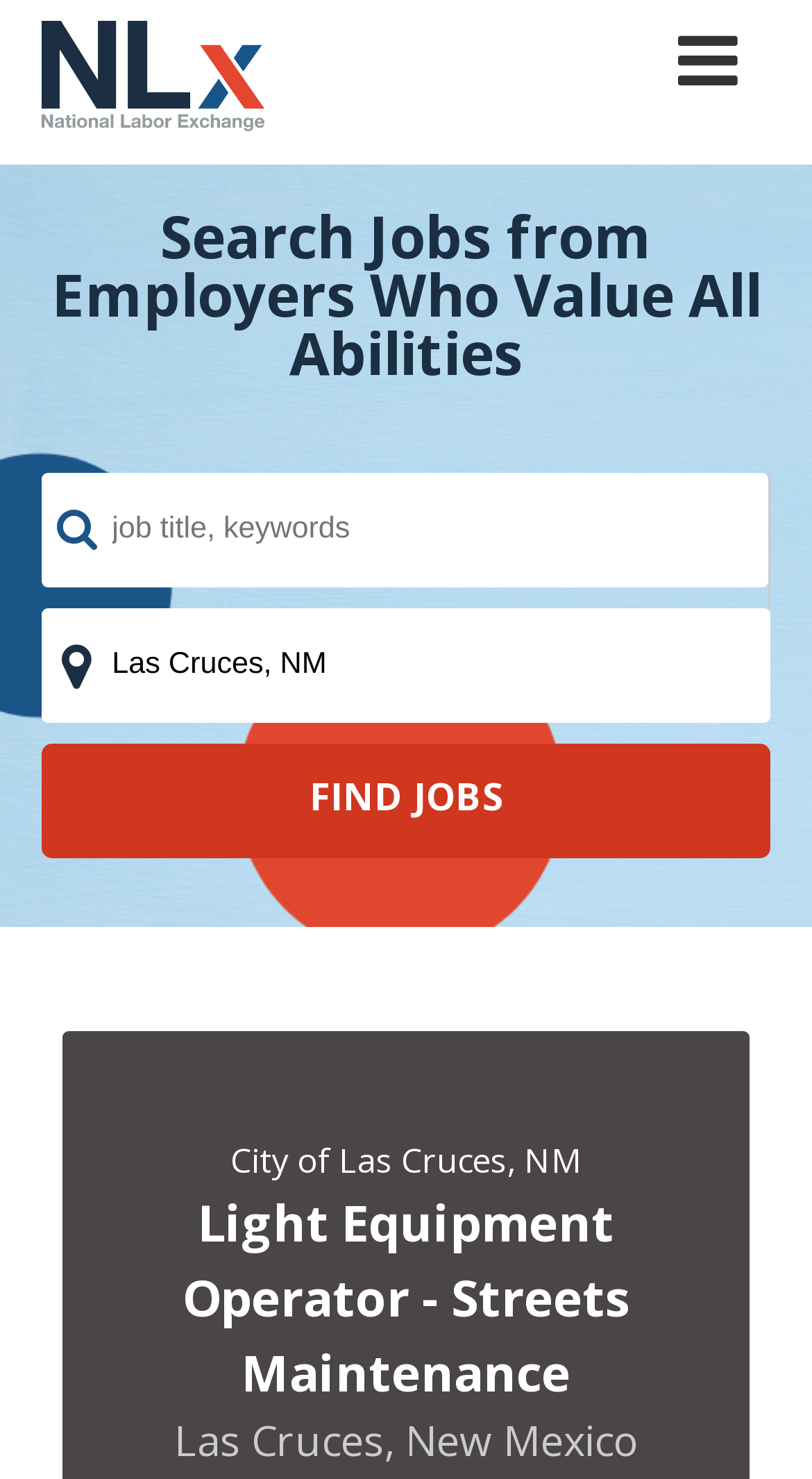What is the section below the search fields?
Please respond to the question with as much detail as possible.

After the search fields, I can see a heading that says 'Job Information', which indicates that the section below the search fields is related to the job details.